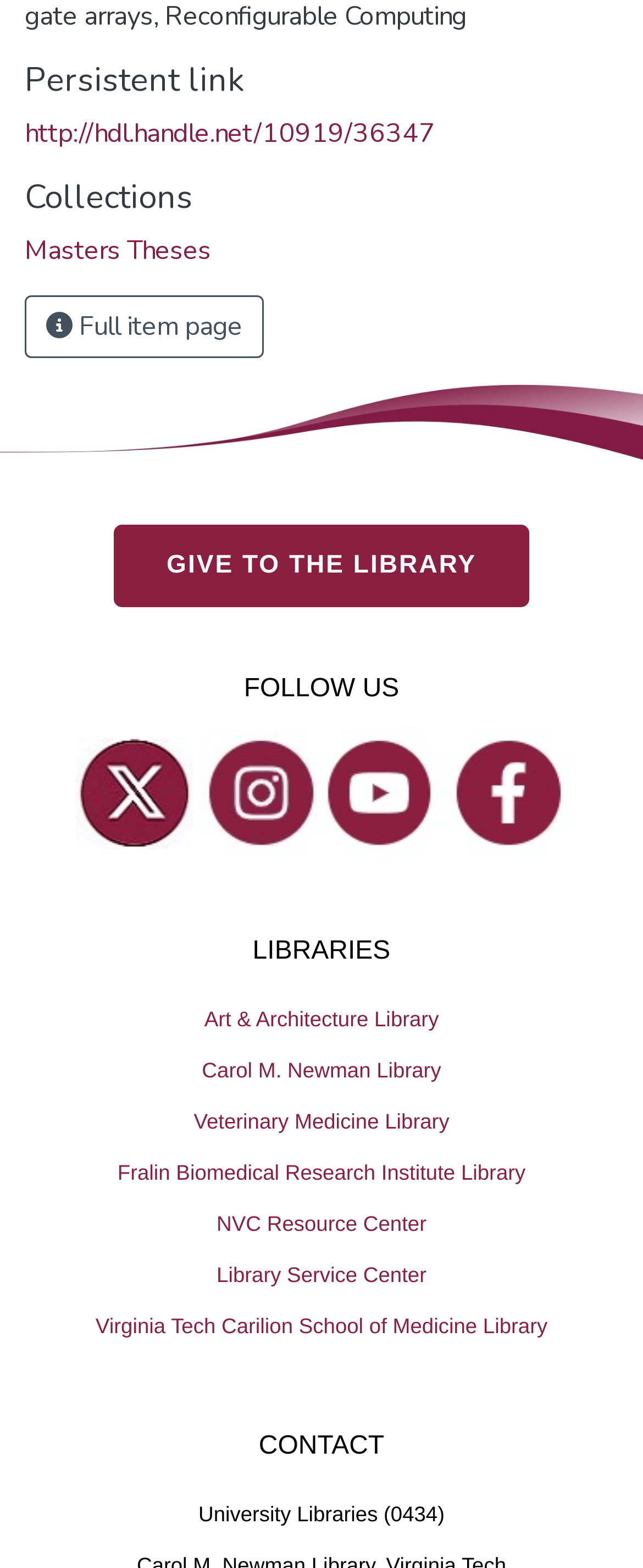Find the bounding box coordinates of the element I should click to carry out the following instruction: "Donate to the library".

[0.177, 0.334, 0.823, 0.387]